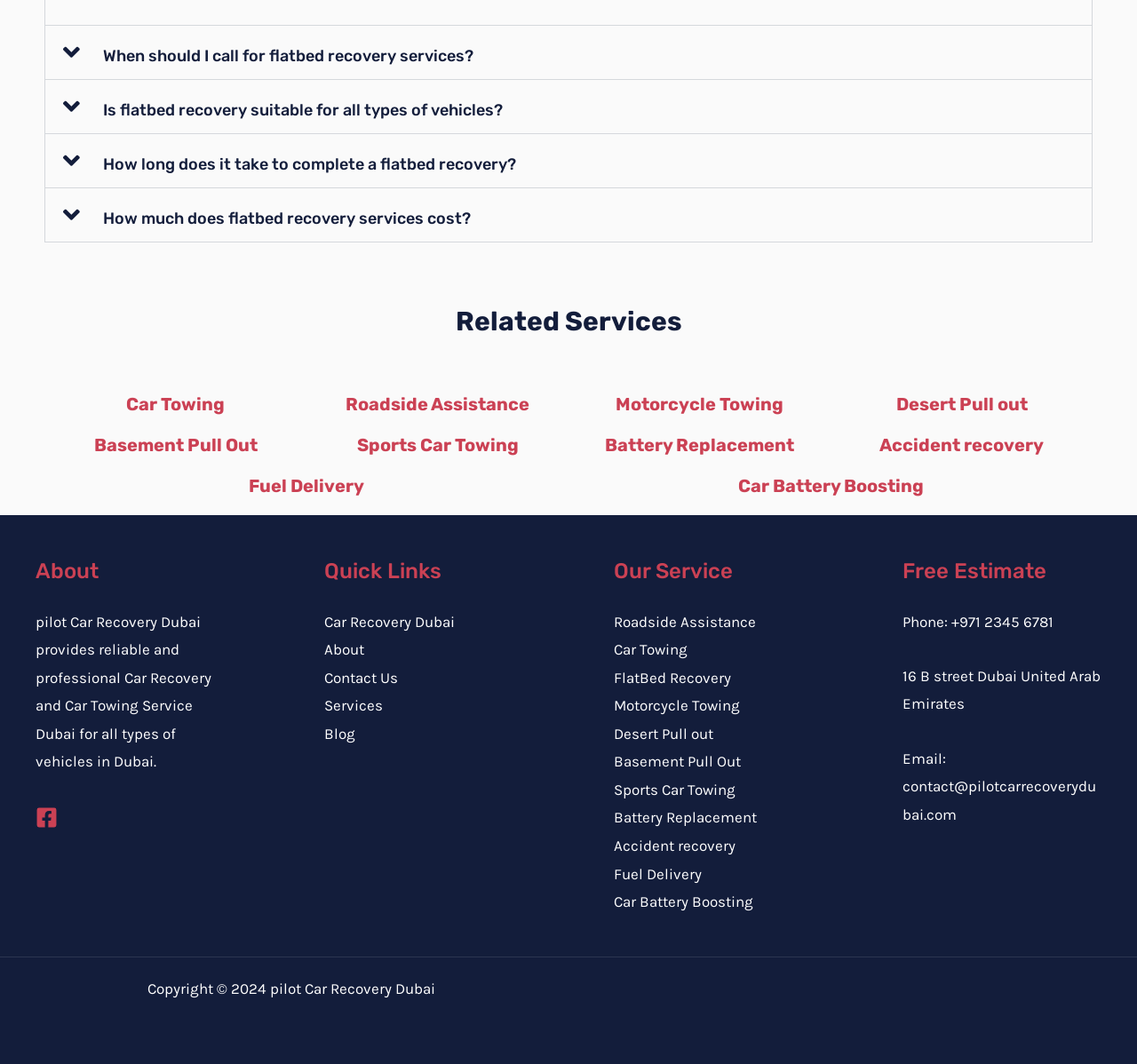Find the bounding box coordinates of the UI element according to this description: "Services".

[0.285, 0.655, 0.337, 0.671]